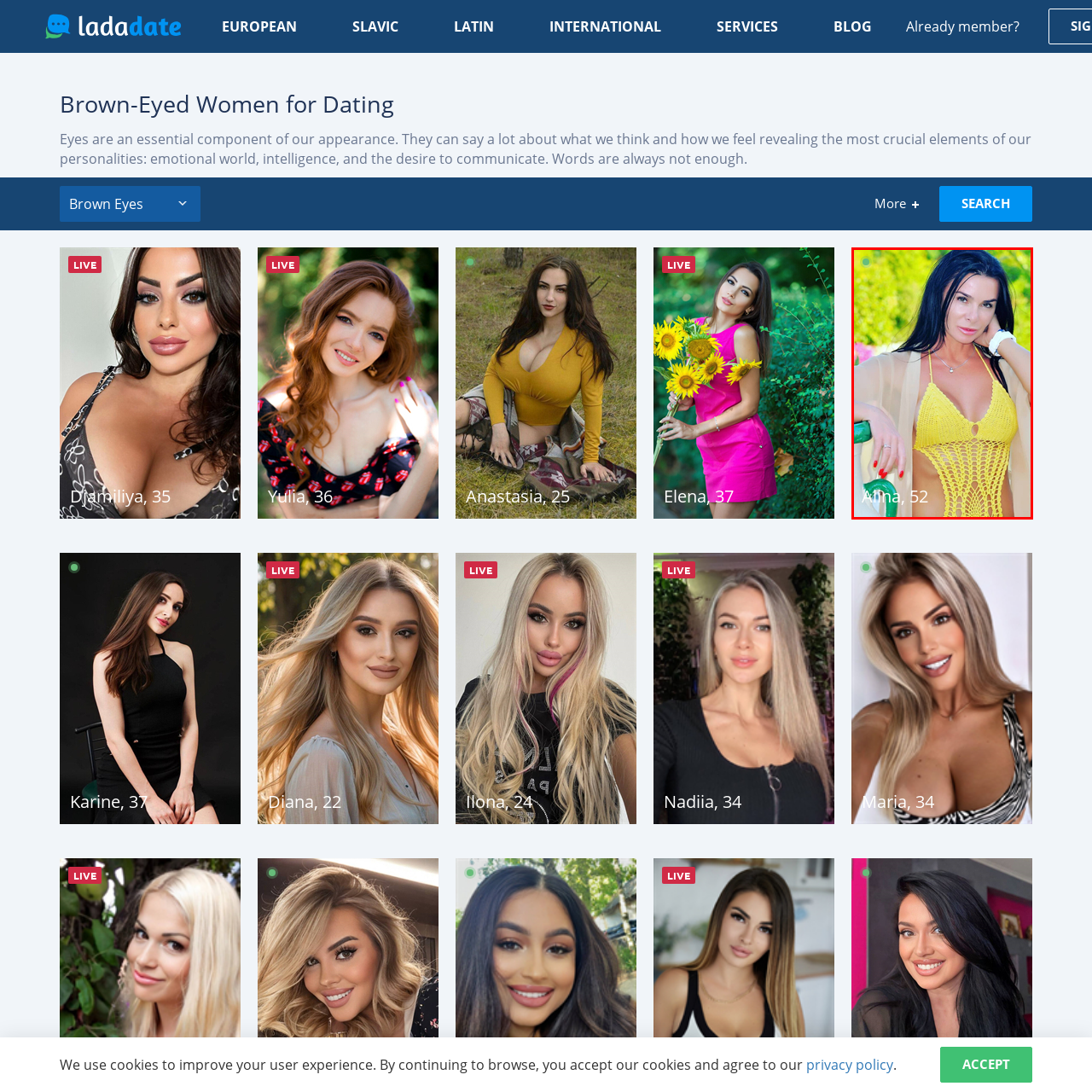Please look at the highlighted area within the red border and provide the answer to this question using just one word or phrase: 
What is Alina resting her hand on?

A railing